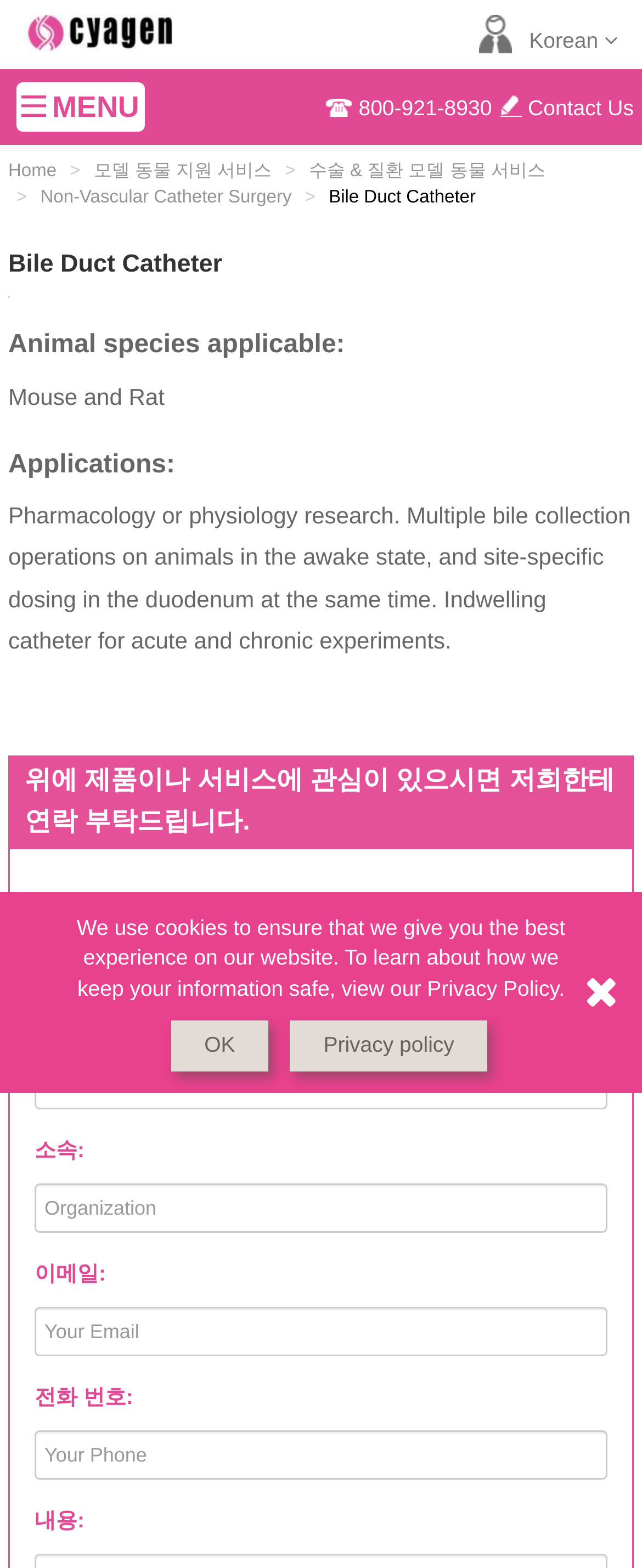Produce a meticulous description of the webpage.

The webpage is about Bile Duct Catheter, a non-vascular catheter surgery service provided by Cyagen Korea. At the top left corner, there is a logo of the company, and next to it, there are links to switch the language to Korean and an empty link. On the top right corner, there is a menu button and a contact us button. Below the menu button, there are several links to navigate to different sections of the website, including Home, 모델 동물 지원 서비스, 수술 & 질환 모델 동물 서비스, and Non-Vascular Catheter Surgery.

The main content of the webpage is divided into several sections. The first section has a heading "Bile Duct Catheter" and a brief description of the service. The second section has a heading "Animal species applicable:" and lists "Mouse and Rat" as the applicable species. The third section has a heading "Applications:" and describes the applications of the bile duct catheter in pharmacology or physiology research.

Below these sections, there is a heading in Korean, which translates to "If you are interested in our products or services, please contact us." This is followed by a contact form with fields for name, affiliation, email, phone number, and content.

At the bottom of the webpage, there is a notice about the use of cookies and a link to the privacy policy. There is also an OK button to acknowledge the notice.